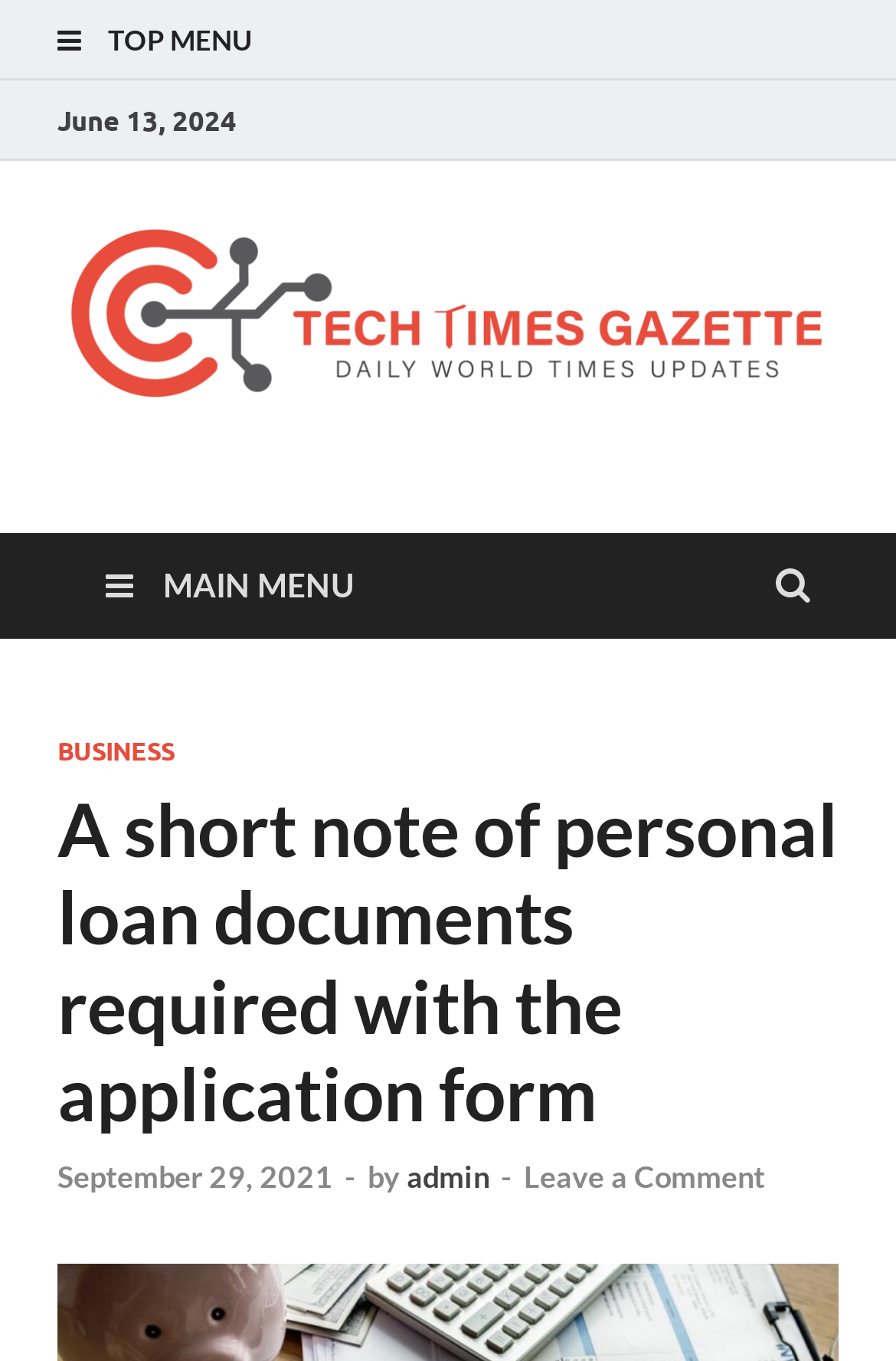What is the date of the latest article? Refer to the image and provide a one-word or short phrase answer.

June 13, 2024